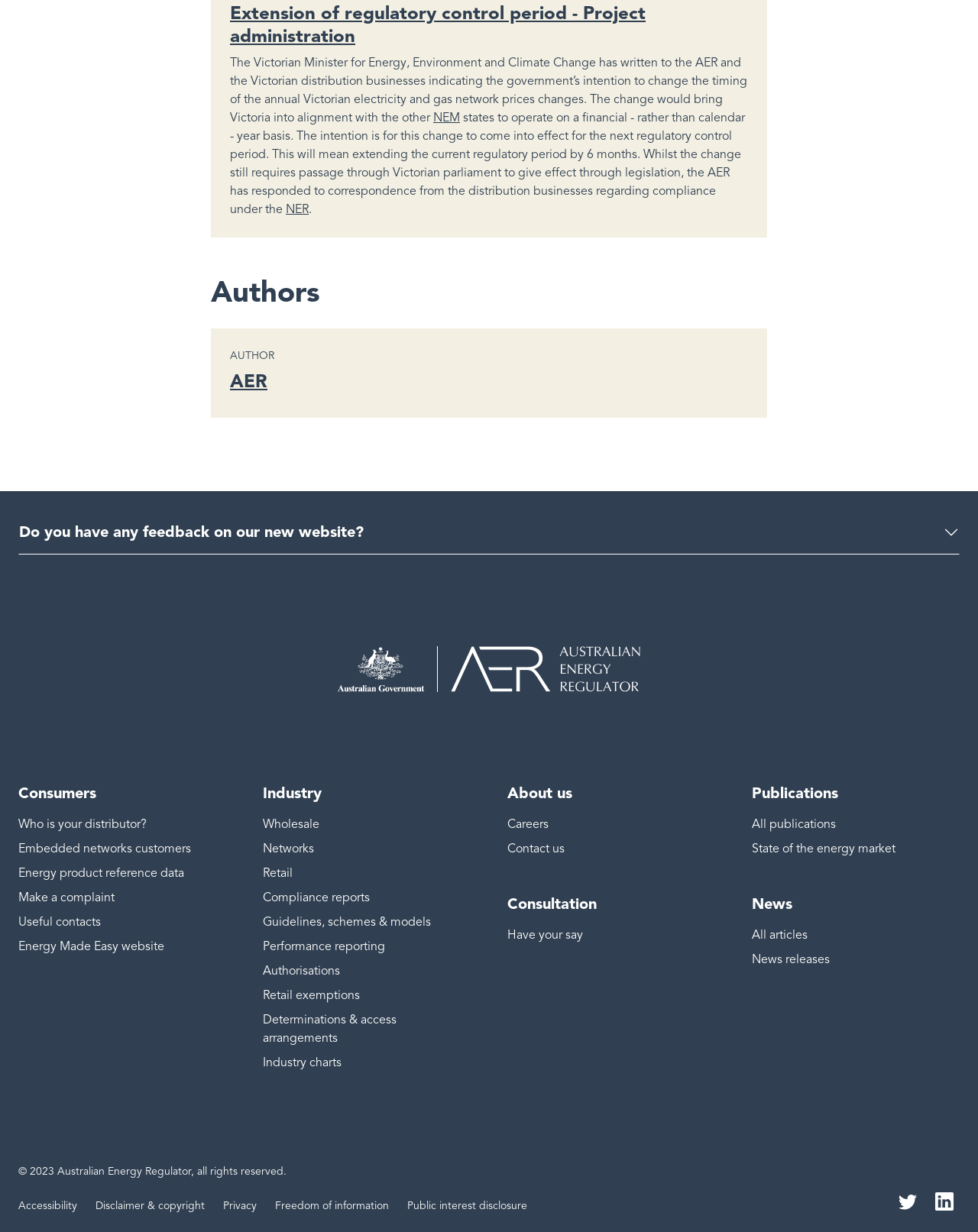Please identify the bounding box coordinates of the element's region that I should click in order to complete the following instruction: "Click on the 'Have your say' link under 'Consultation'". The bounding box coordinates consist of four float numbers between 0 and 1, i.e., [left, top, right, bottom].

[0.519, 0.753, 0.596, 0.765]